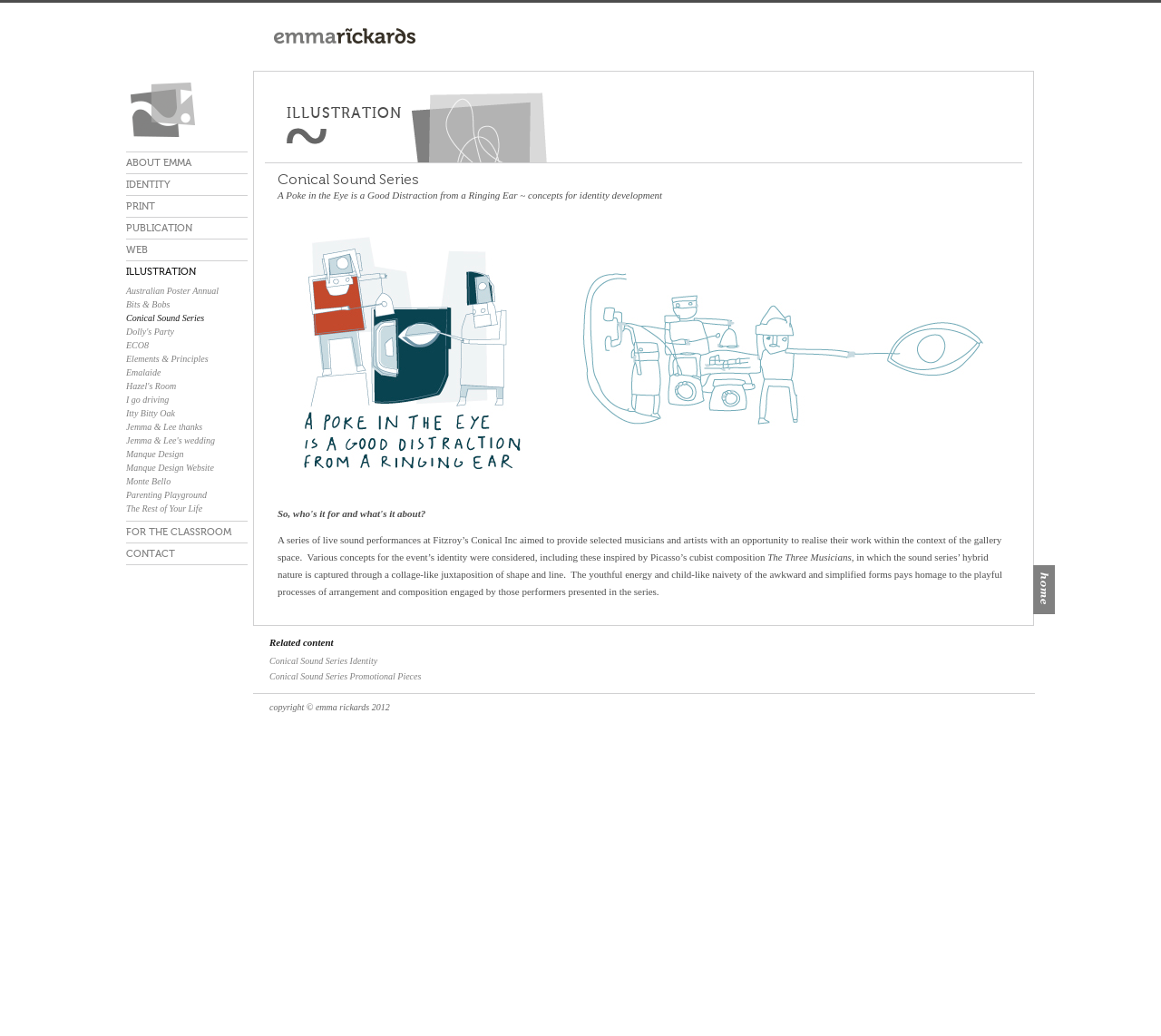Indicate the bounding box coordinates of the element that must be clicked to execute the instruction: "check CONTACT information". The coordinates should be given as four float numbers between 0 and 1, i.e., [left, top, right, bottom].

[0.109, 0.525, 0.213, 0.545]